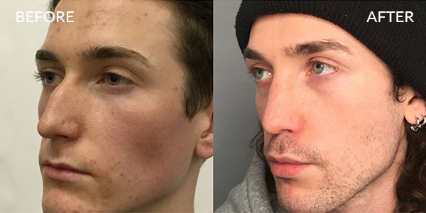Detail every aspect of the image in your description.

This image showcases a powerful comparison of a rhinoplasty procedure, highlighting the transformation before and after the surgery. On the left, a "BEFORE" photograph reveals the patient's nasal structure prior to the intervention, displaying noticeable features that led to their decision for surgery. On the right, the "AFTER" photograph illustrates the results of the rhinoplasty, showcasing a refined and improved nasal profile that reflects the patient's expectations for enhancement. 

This striking visual exemplifies the impact of personalized surgical approaches in addressing individual aesthetic needs, reinforcing the theme of satisfaction and transformation emphasized in the clinic's promotional material. The careful attention to detail in both the procedure and the post-surgical recovery process underscores the importance of professional medical guidance during this transformative journey.